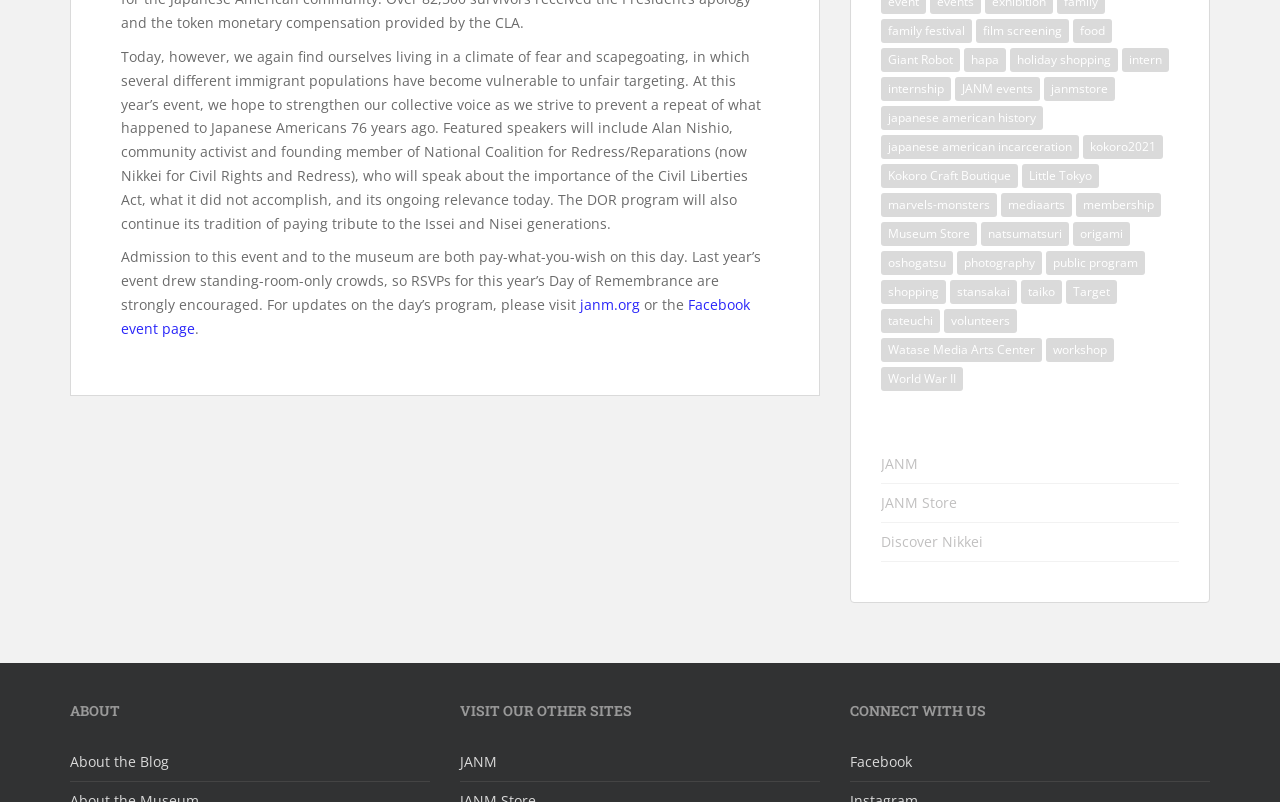Bounding box coordinates are specified in the format (top-left x, top-left y, bottom-right x, bottom-right y). All values are floating point numbers bounded between 0 and 1. Please provide the bounding box coordinate of the region this sentence describes: japanese american incarceration

[0.688, 0.168, 0.843, 0.198]